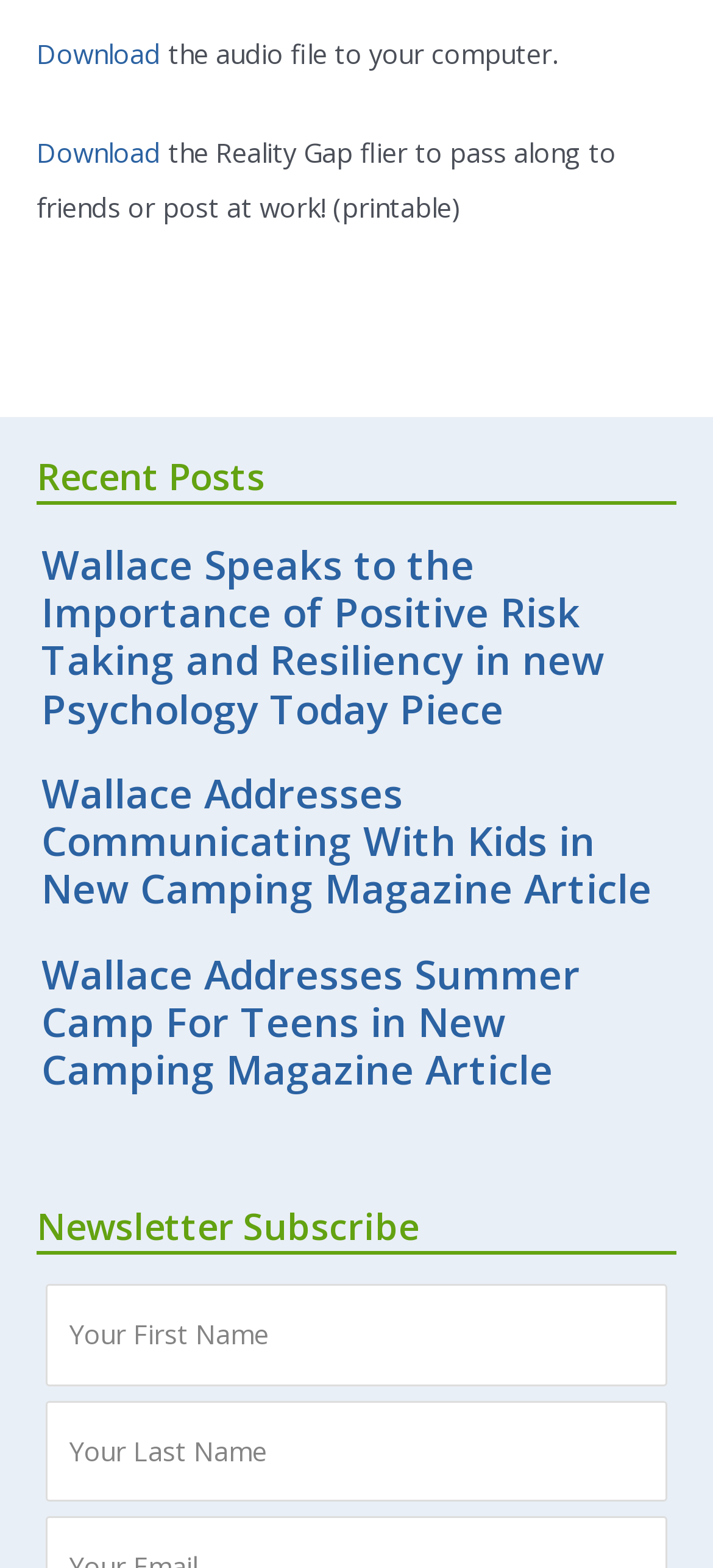Based on the visual content of the image, answer the question thoroughly: How many textboxes are available for newsletter subscription?

There are two textboxes available for newsletter subscription, both are empty and do not have any default values.